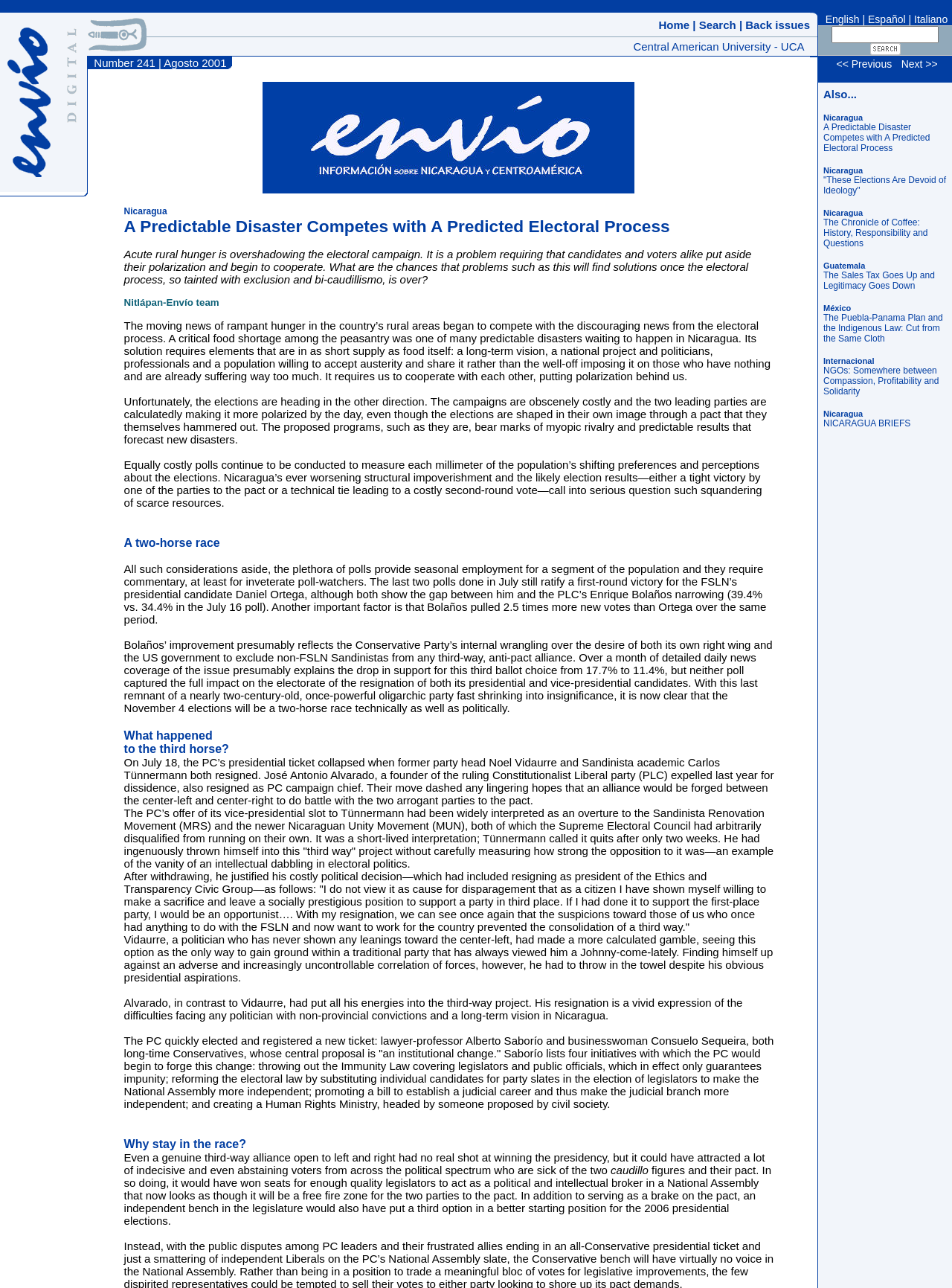Please identify the bounding box coordinates of the element I need to click to follow this instruction: "Click on the 'Back issues' link".

[0.783, 0.014, 0.851, 0.024]